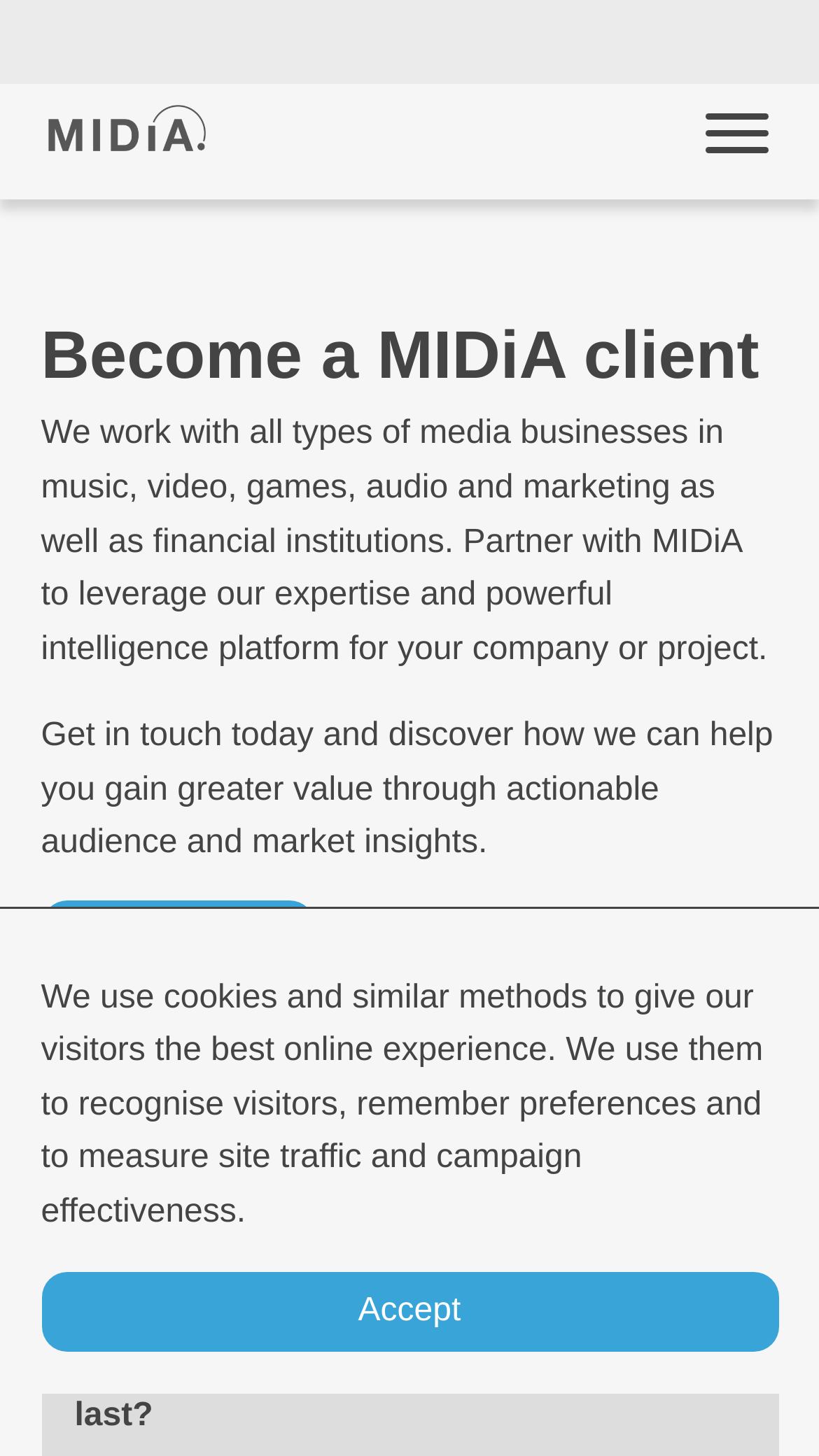Give a one-word or short phrase answer to this question: 
How can one get in touch with MIDiA?

Click 'Get in touch'